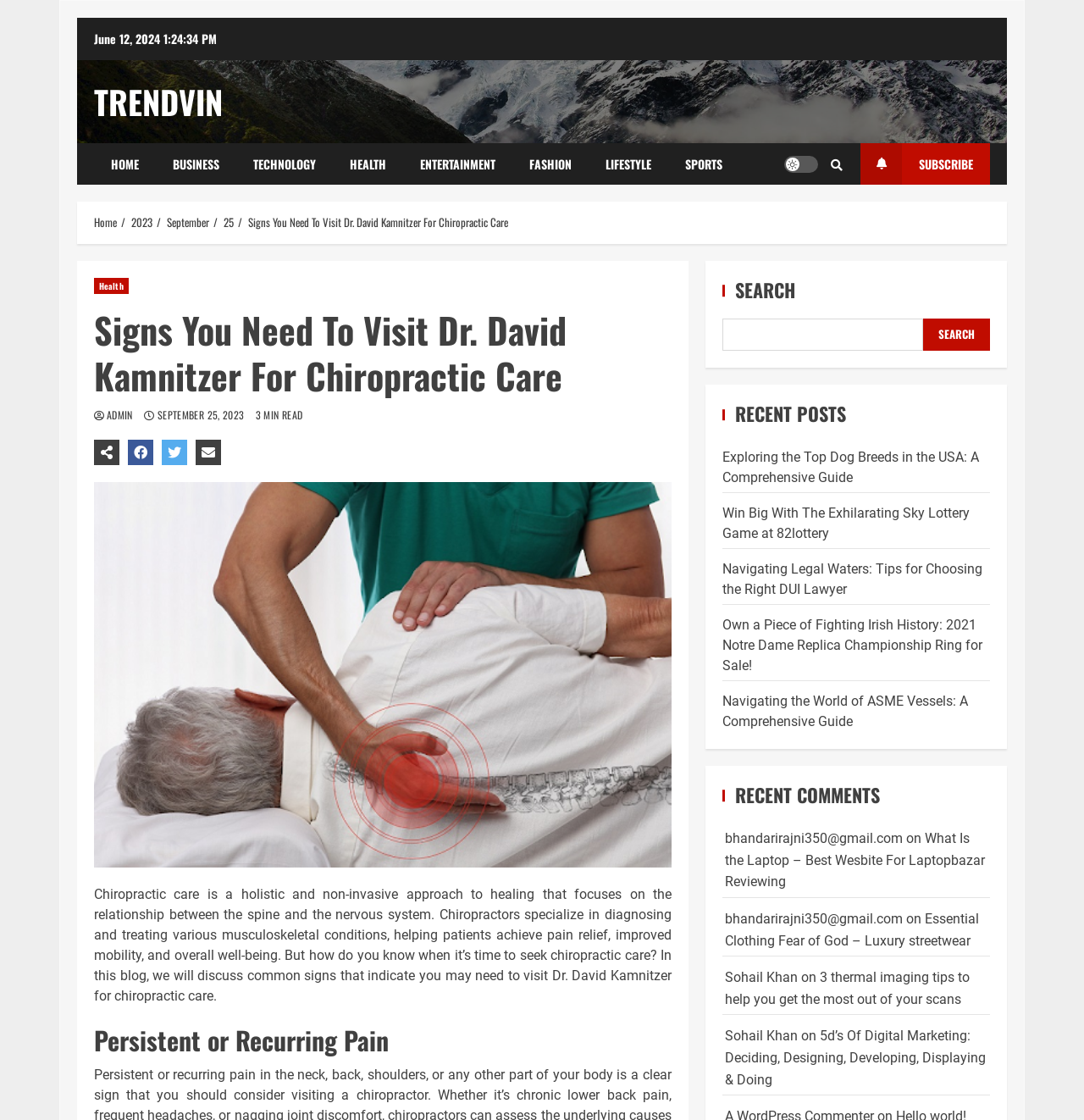Find the bounding box coordinates of the clickable area that will achieve the following instruction: "Read the article 'Signs You Need To Visit Dr. David Kamnitzer For Chiropractic Care'".

[0.087, 0.273, 0.619, 0.356]